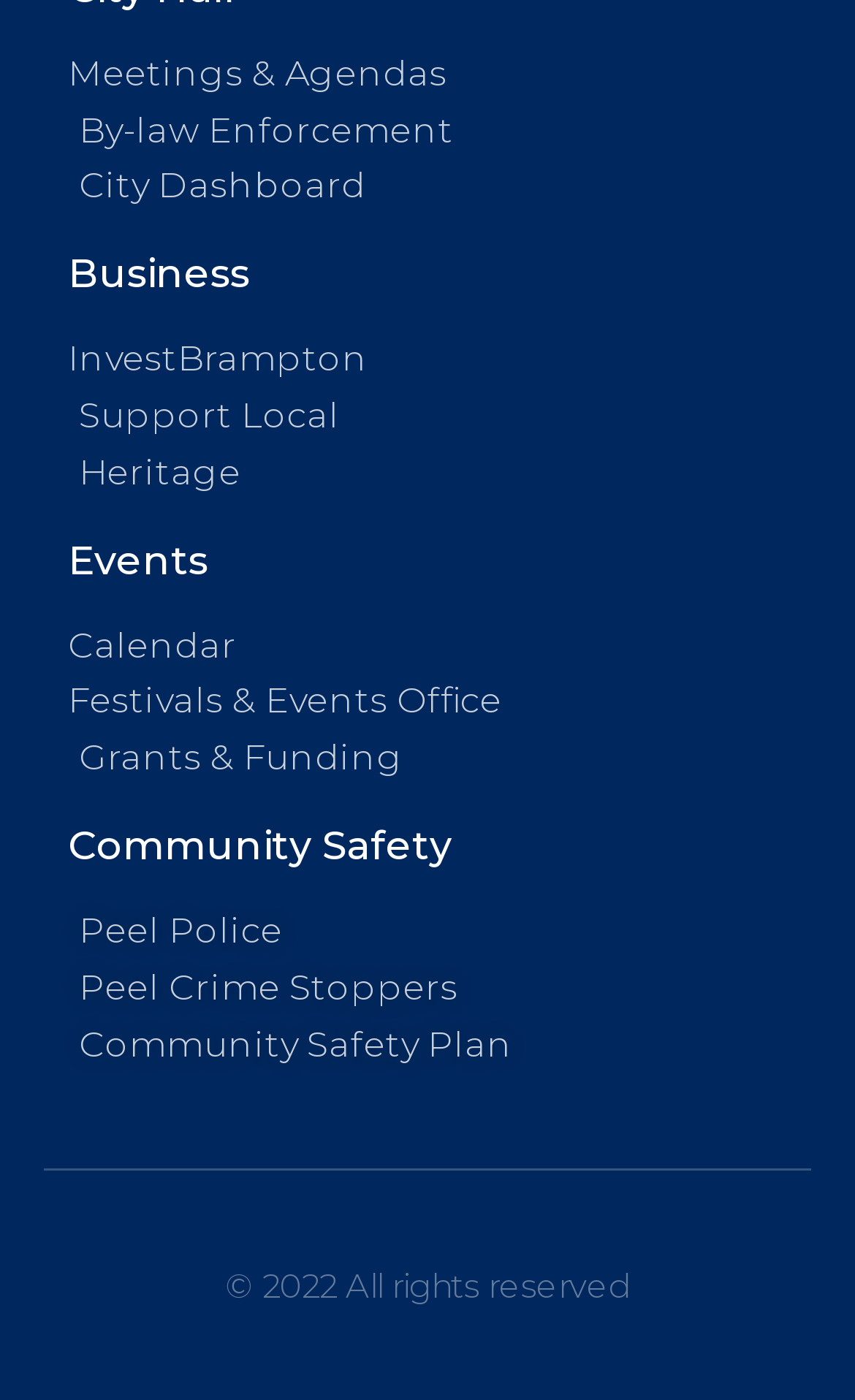Provide the bounding box coordinates for the area that should be clicked to complete the instruction: "Browse festivals and events".

[0.079, 0.486, 0.921, 0.519]